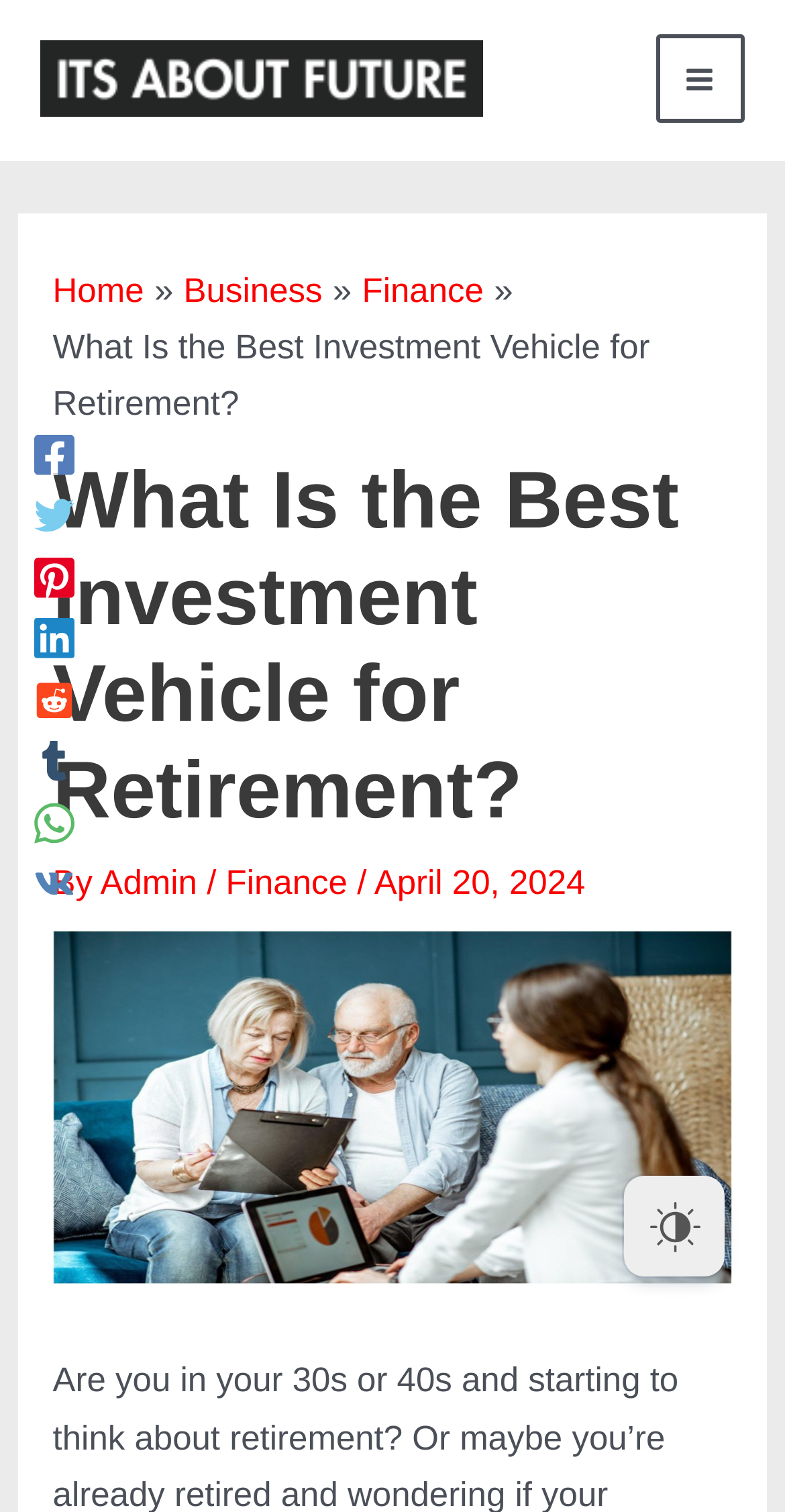What social media platforms are available for sharing?
Look at the image and respond with a one-word or short phrase answer.

Facebook, Twitter, etc.